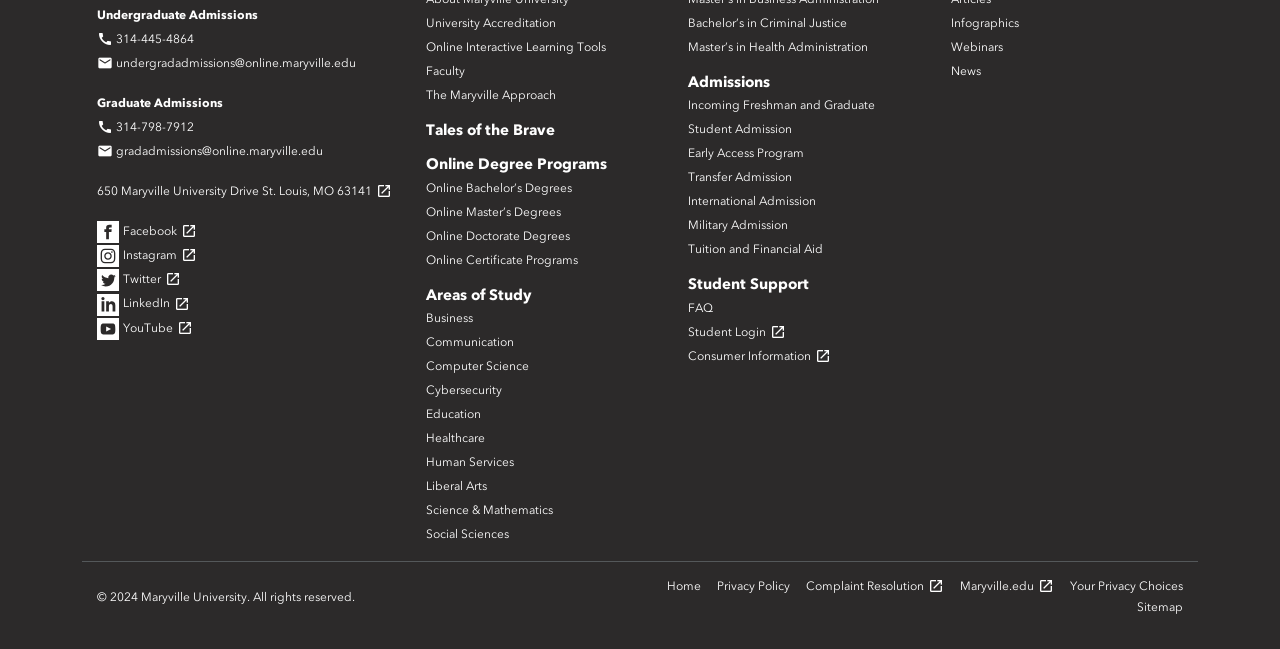What is the phone number for undergraduate admissions?
Using the image as a reference, answer with just one word or a short phrase.

314-445-4864